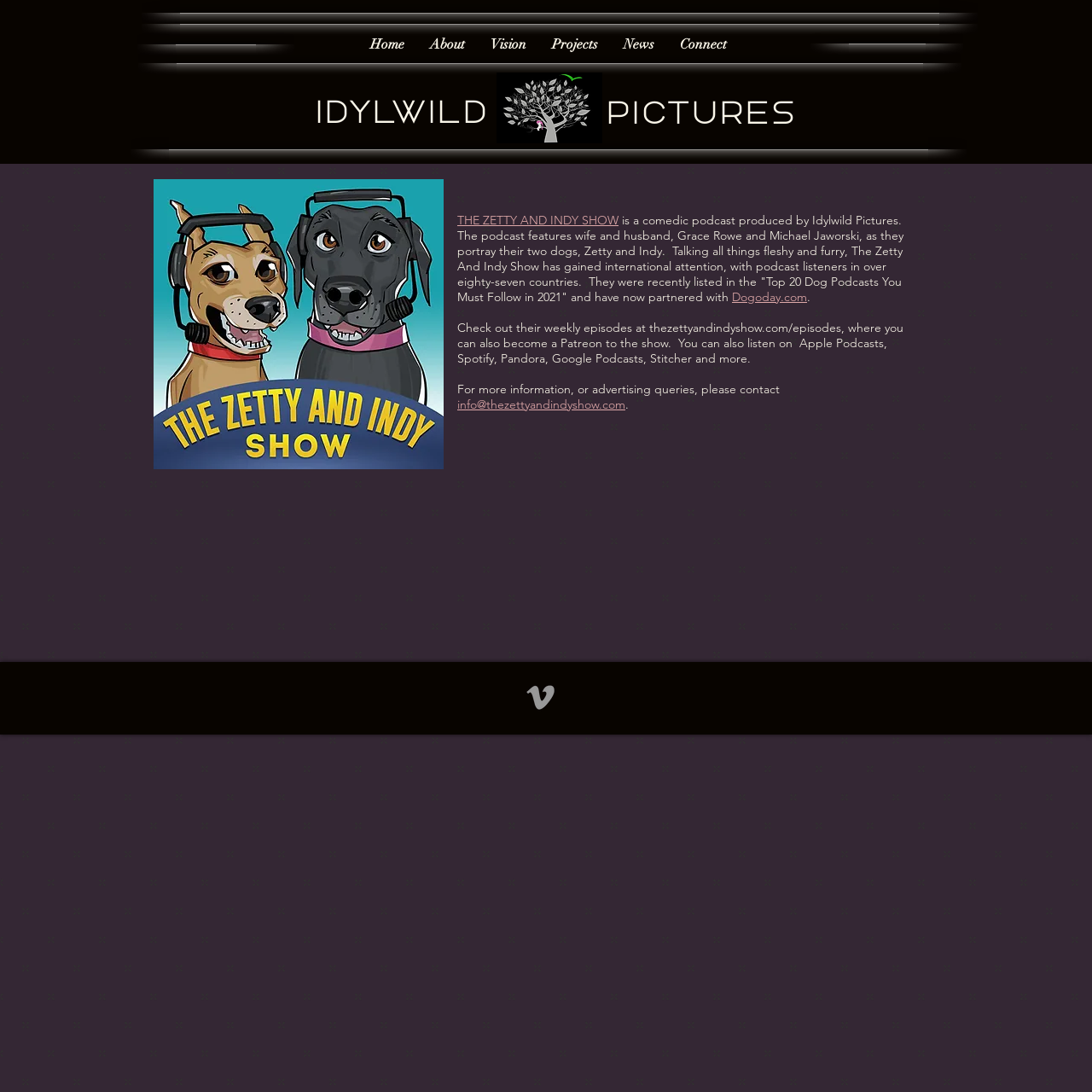Find the bounding box coordinates of the element to click in order to complete this instruction: "Open the Vimeo page". The bounding box coordinates must be four float numbers between 0 and 1, denoted as [left, top, right, bottom].

[0.478, 0.622, 0.512, 0.655]